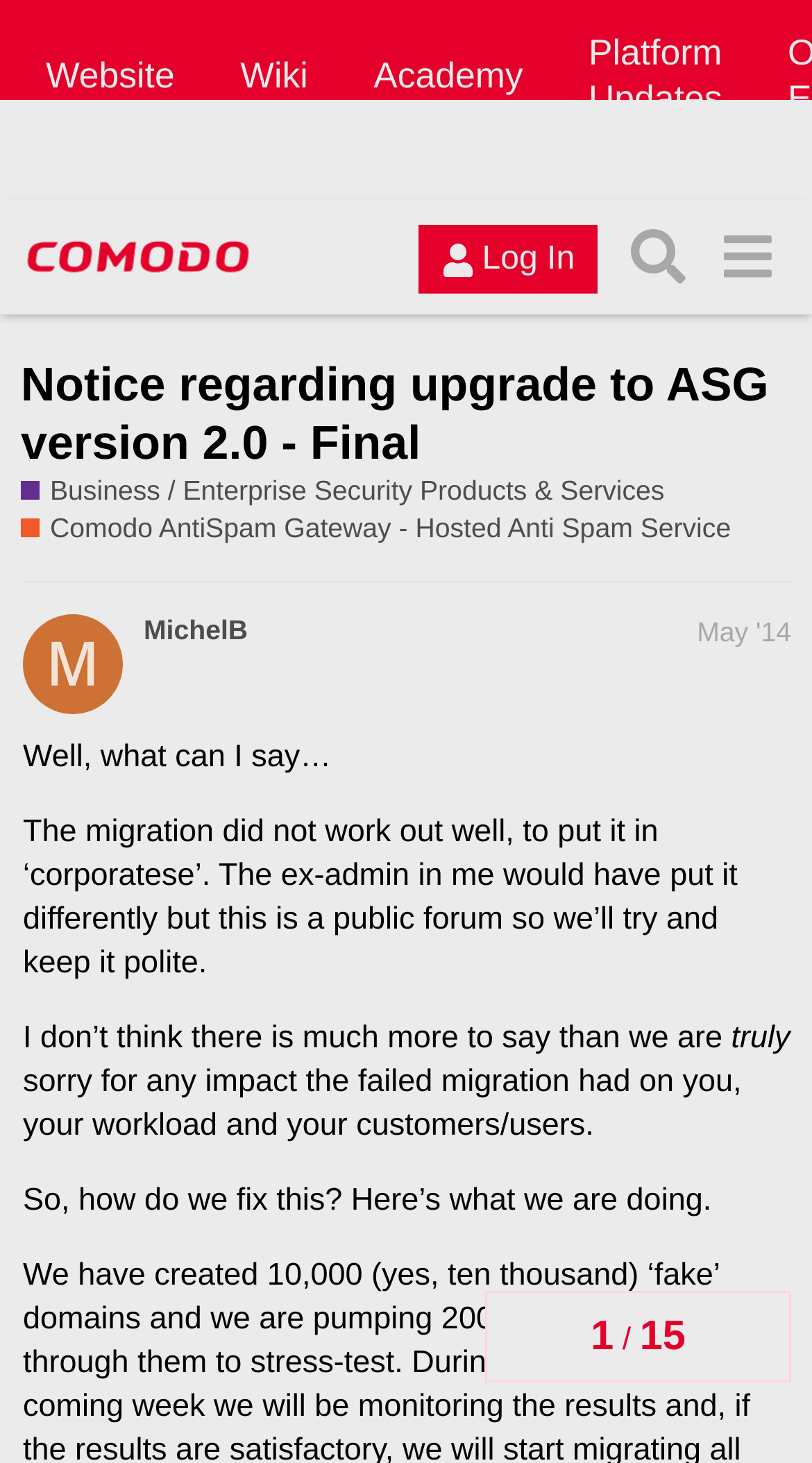What is the purpose of the 'fake' domains?
We need a detailed and exhaustive answer to the question. Please elaborate.

The purpose of the 'fake' domains can be inferred from the context of the main content area, where it is mentioned that the creation of the 'fake' domains is part of the solution to fix the failed migration.